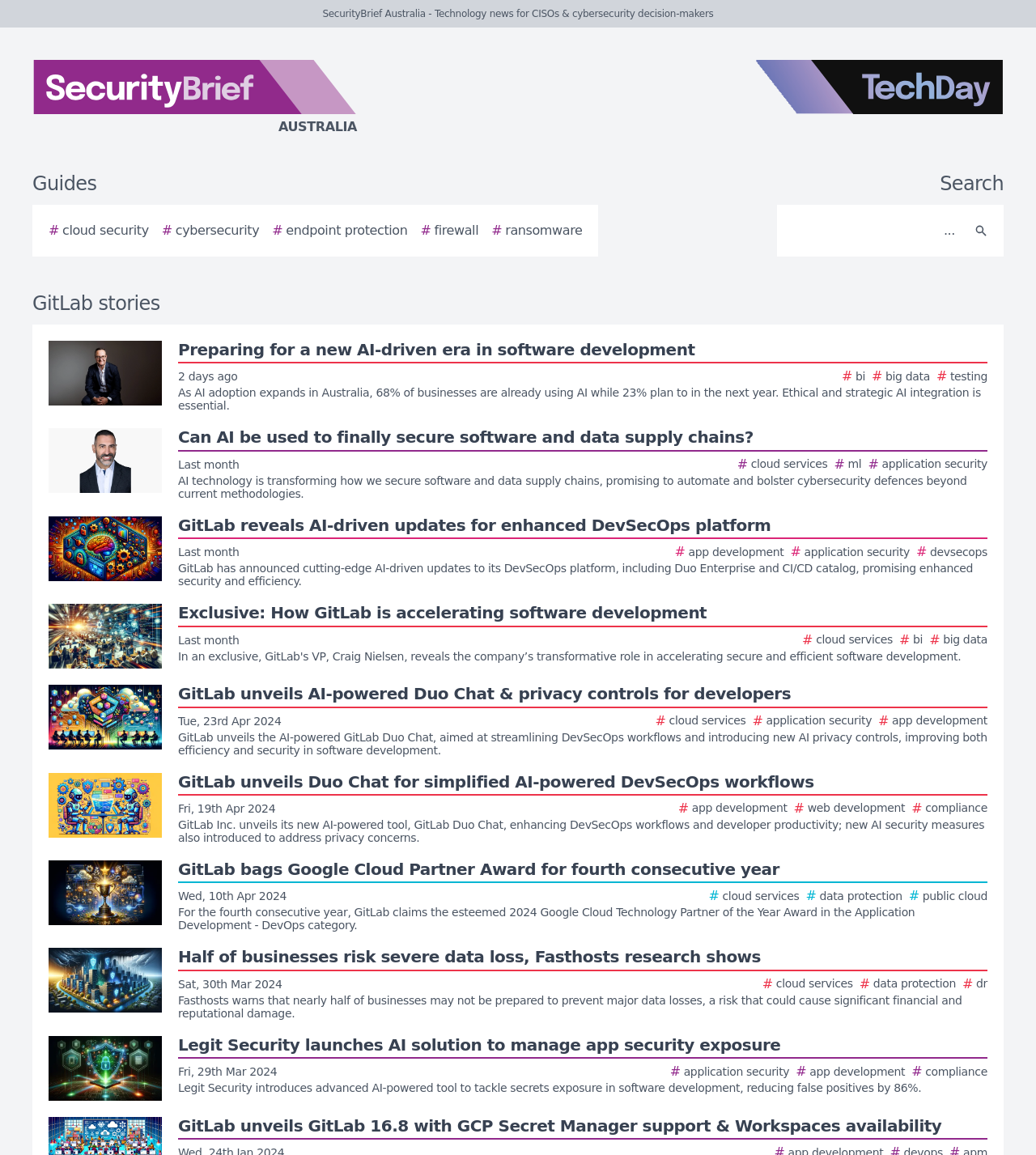Indicate the bounding box coordinates of the clickable region to achieve the following instruction: "Learn about GitLab's AI-driven updates."

[0.047, 0.447, 0.953, 0.509]